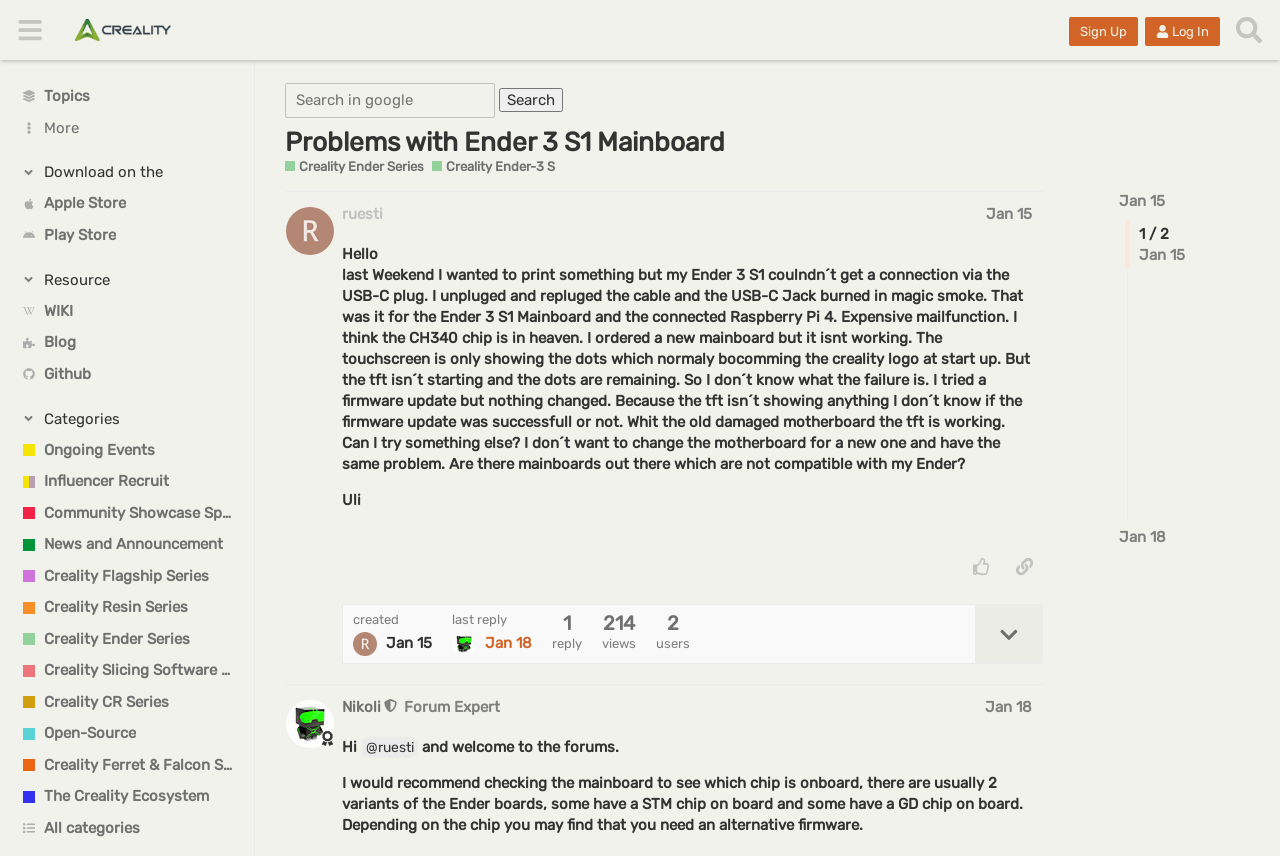How many pages are there in the current topic?
Kindly answer the question with as much detail as you can.

I looked at the pagination section of the webpage, which shows '1 / 2' indicating that there are 2 pages in the current topic.